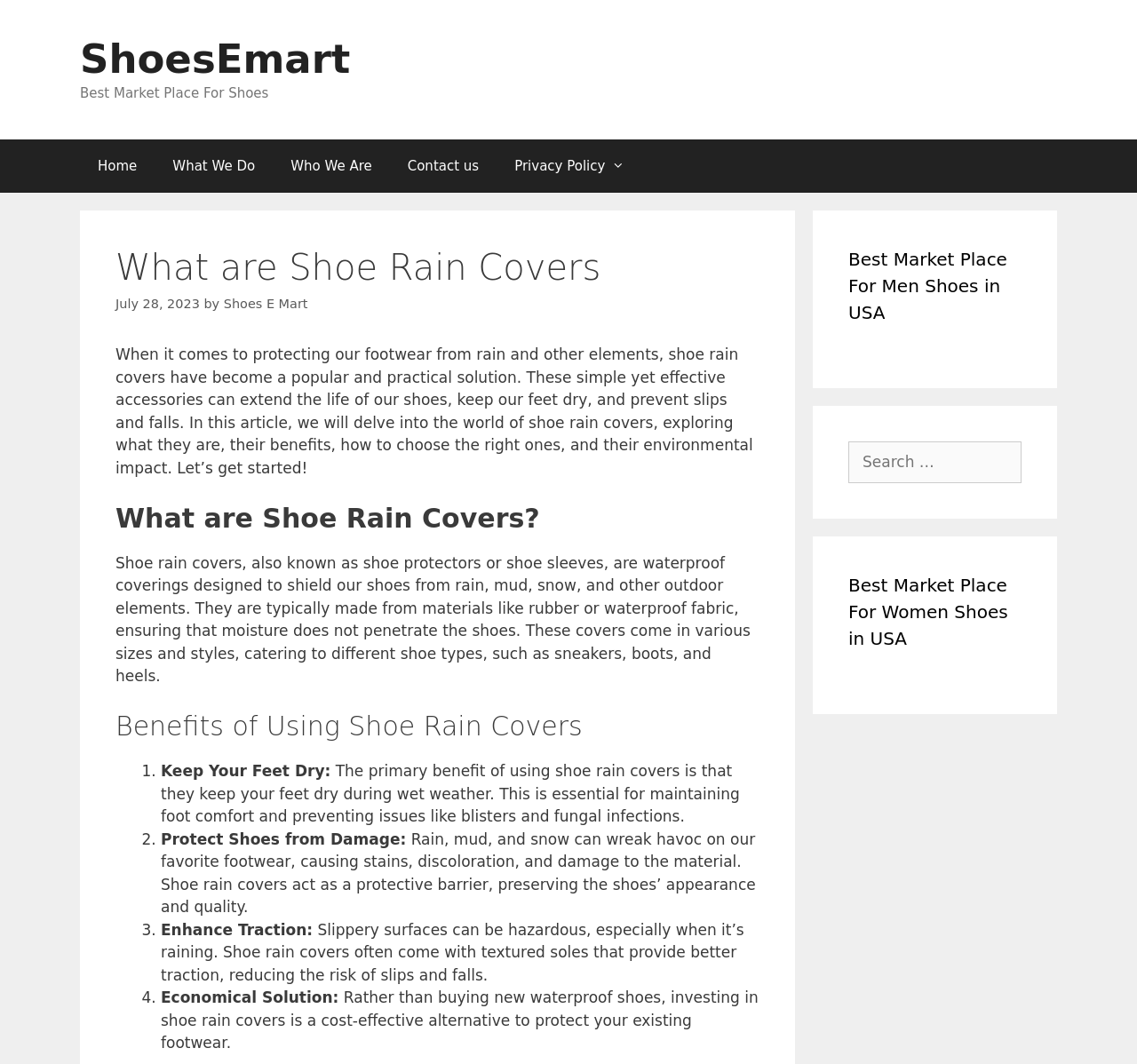Locate the bounding box coordinates of the region to be clicked to comply with the following instruction: "Click on the 'Home' link". The coordinates must be four float numbers between 0 and 1, in the form [left, top, right, bottom].

None